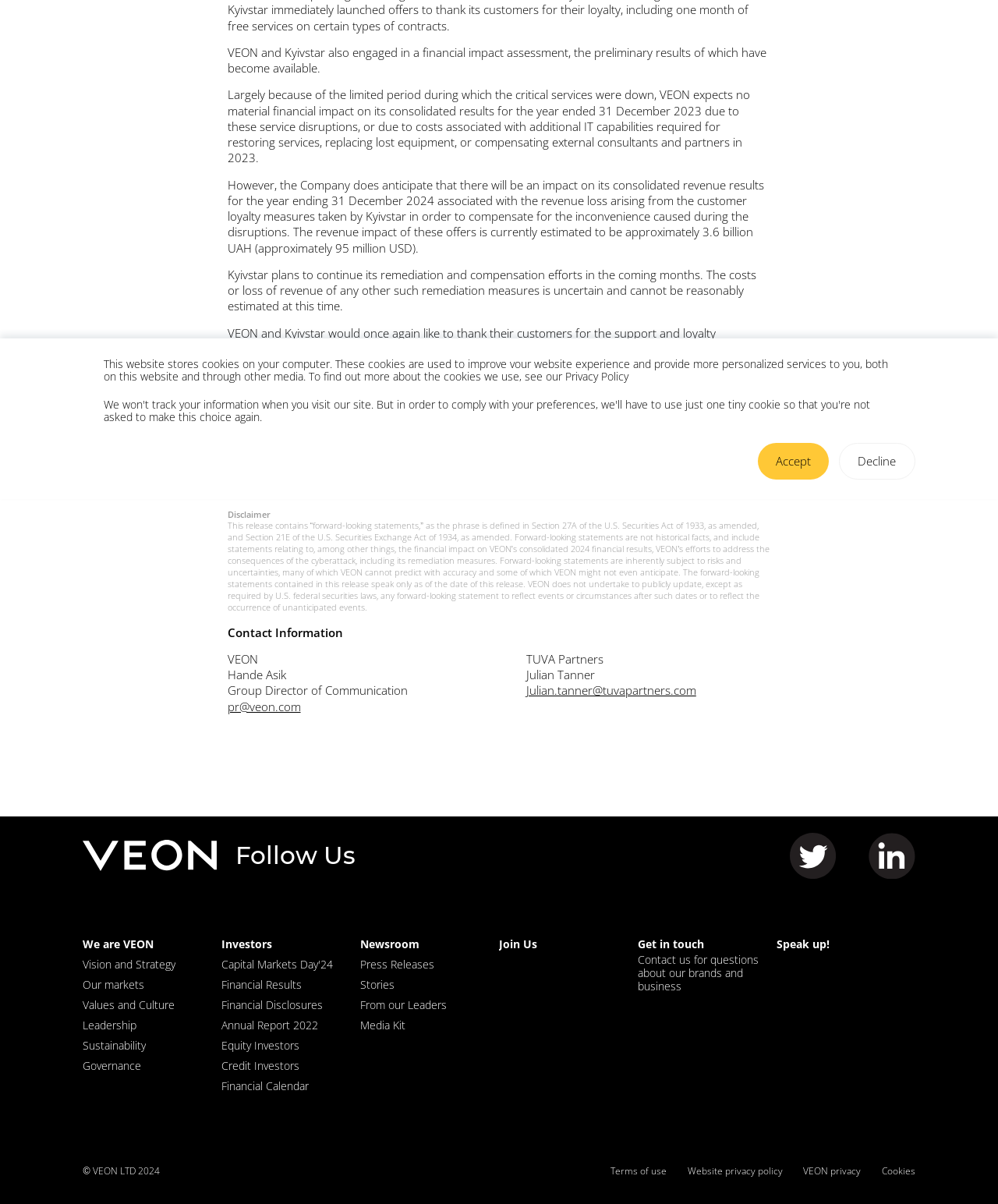Provide the bounding box coordinates of the HTML element described as: "Investors". The bounding box coordinates should be four float numbers between 0 and 1, i.e., [left, top, right, bottom].

[0.222, 0.779, 0.273, 0.79]